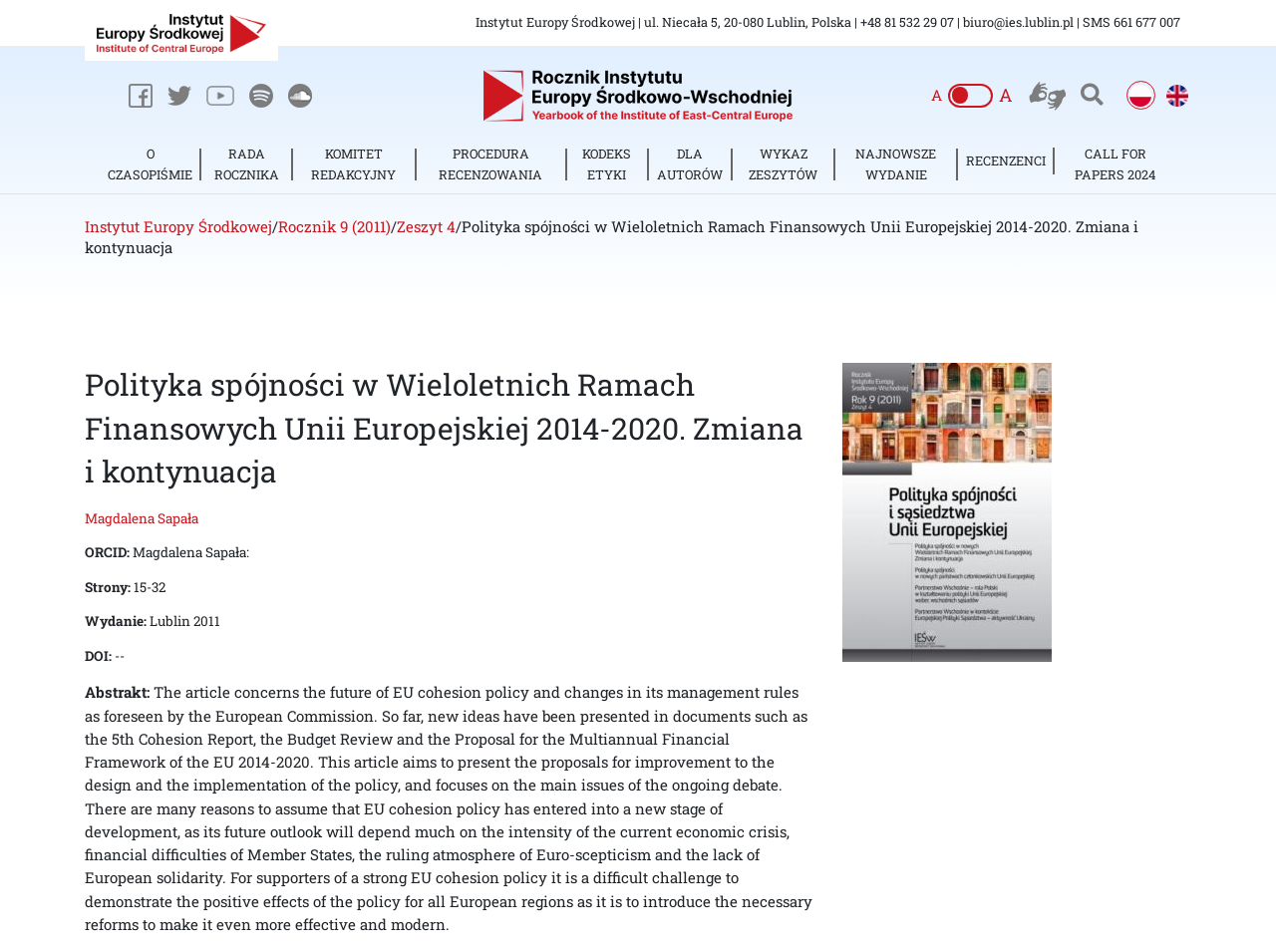Articulate a detailed summary of the webpage's content and design.

This webpage appears to be a publication page from the Institute of Central Europe, featuring an article titled "Polityka spójności w Wieloletnich Ramach Finansowych Unii Europejskiej 2014-2020. Zmiana i kontynuacja" (Cohesion Policy in the European Union's Multiannual Financial Framework 2014-2020. Change and Continuity).

At the top of the page, there is a logo and a navigation menu with several links, including "O CZASOPIŚMIE" (About the Journal), "RADA ROCZNIKA" (Editorial Board), and "KOMITET REDAKCYJNY" (Editorial Committee). Below the navigation menu, there is a header section with the title of the article and the author's name, Magdalena Sapała.

The main content of the page is divided into two columns. The left column contains the article's abstract, which discusses the future of EU cohesion policy and changes in its management rules. The abstract is followed by metadata about the article, including the page numbers, publication date, and DOI.

The right column contains a list of links to other publications, including "Rocznik 9 (2011)" (Yearbook 9, 2011) and "Zeszyt 4" (Issue 4). There is also a button to download the article and a link to the author's ORCID profile.

At the bottom of the page, there is a footer section with the institute's contact information, including address, phone number, and email. There are also several social media links and a search bar.

Throughout the page, there are several images, including the institute's logo and icons for the social media links. The overall layout is clean and organized, making it easy to navigate and find the desired information.